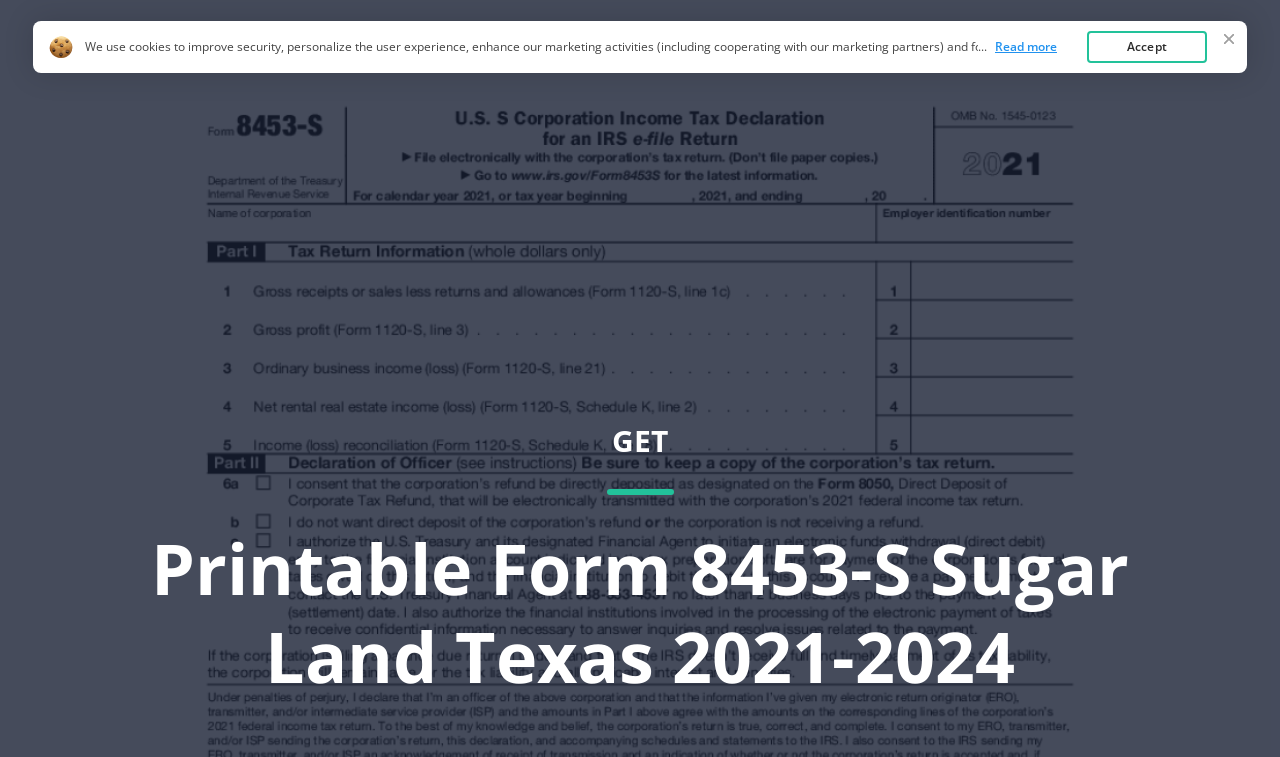Answer the question in a single word or phrase:
What is the button text to accept cookies?

Accept